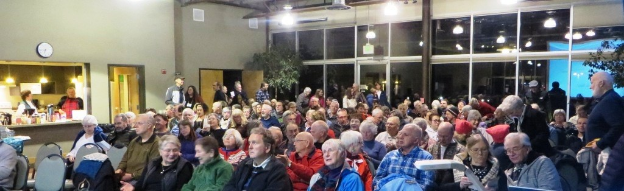Describe in detail everything you see in the image.

The image captures a lively scene from a community event, showcasing a large audience gathered in a warmly lit indoor space. Rows of chairs are filled with attendees, predominantly older adults, who are engaged and attentive. The atmosphere is vibrant, with various expressions of curiosity and interest displayed on their faces. In the background, there is a refreshment area visible with people preparing snacks, hinting at a social aspect to the event. Large windows allow natural light to filter in, creating an inviting environment. The event appears to be well-attended, reflecting a strong community interest and participation.